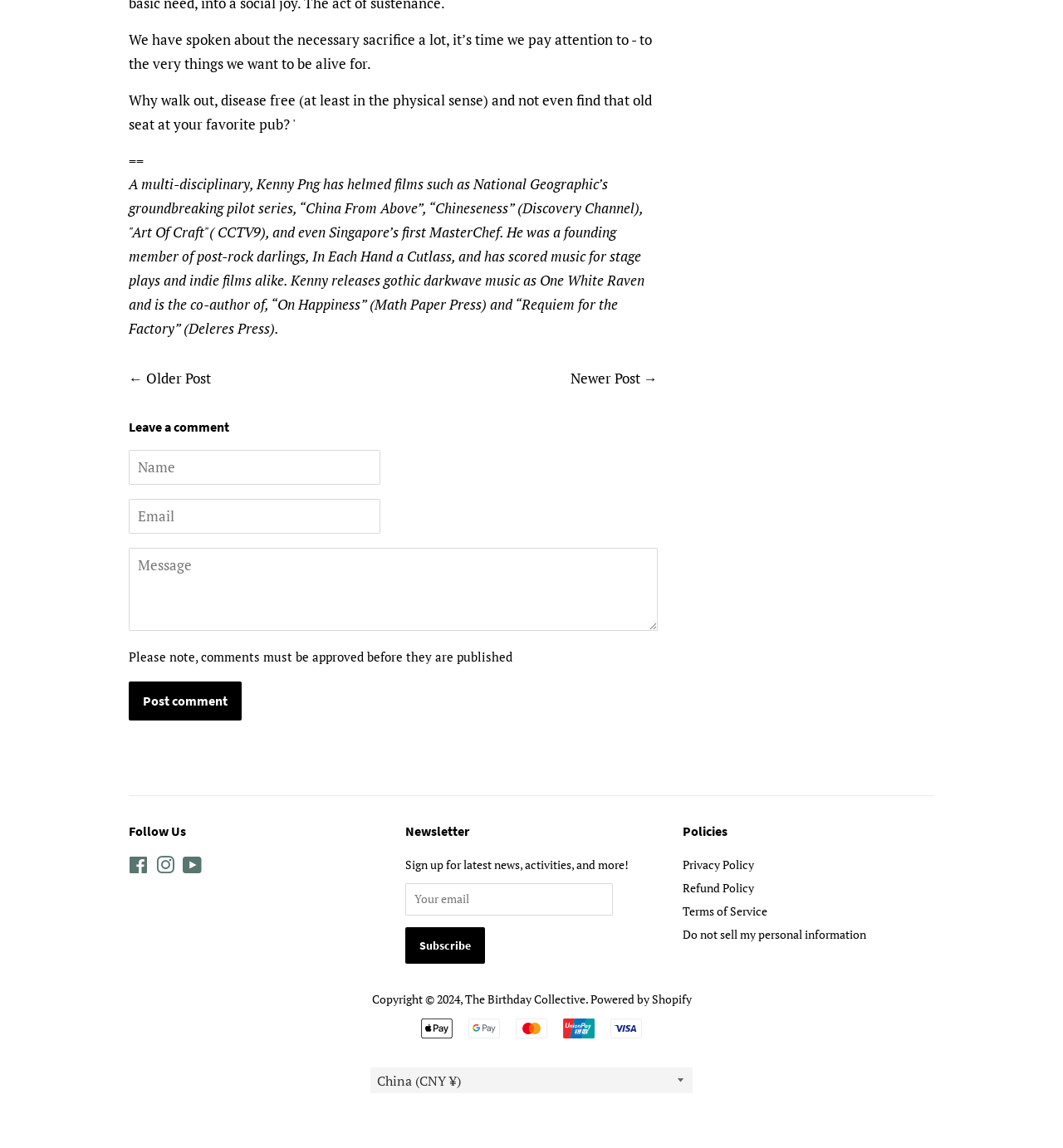Give a concise answer using only one word or phrase for this question:
How many payment methods are accepted?

5